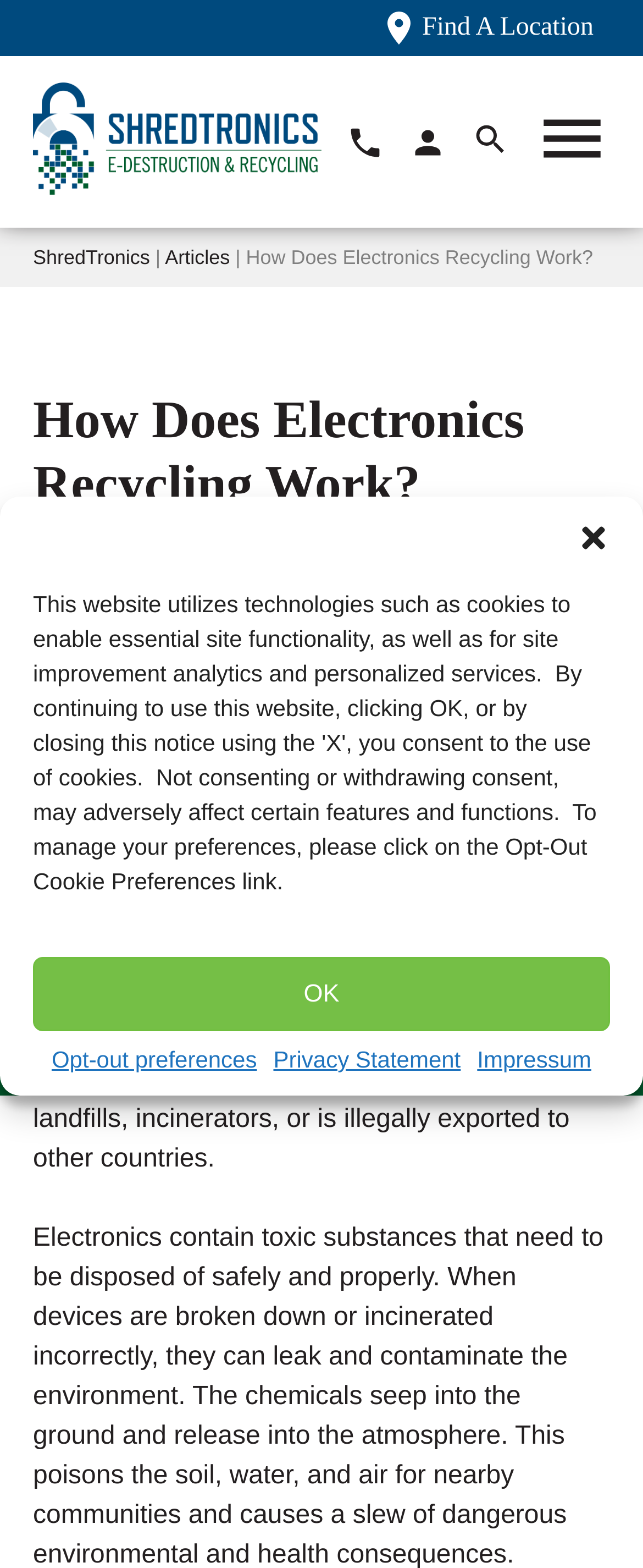Please locate the bounding box coordinates of the element that needs to be clicked to achieve the following instruction: "Get a quote". The coordinates should be four float numbers between 0 and 1, i.e., [left, top, right, bottom].

[0.5, 0.651, 1.0, 0.699]